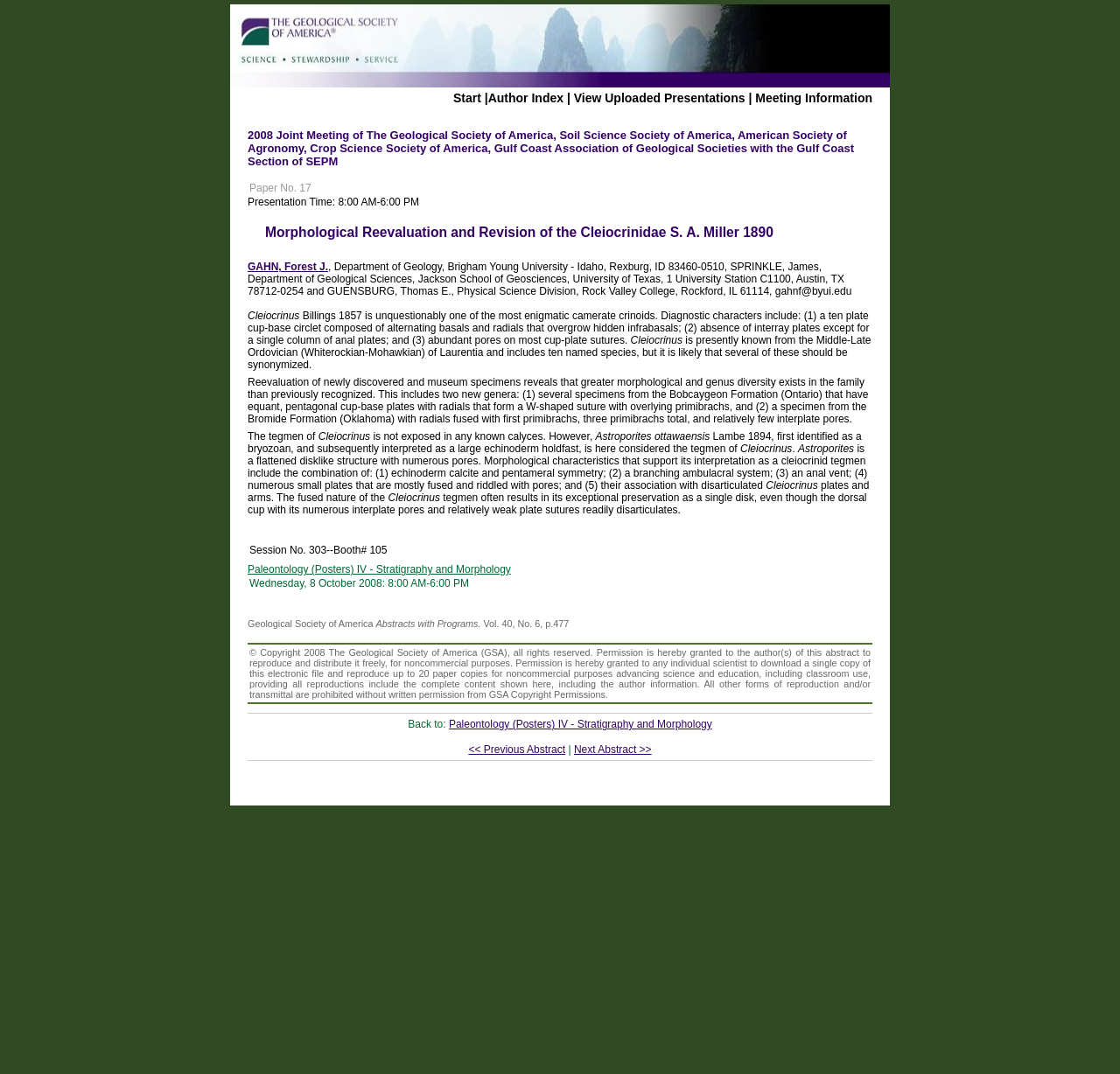Find and indicate the bounding box coordinates of the region you should select to follow the given instruction: "Visit client website".

[0.205, 0.074, 0.795, 0.083]